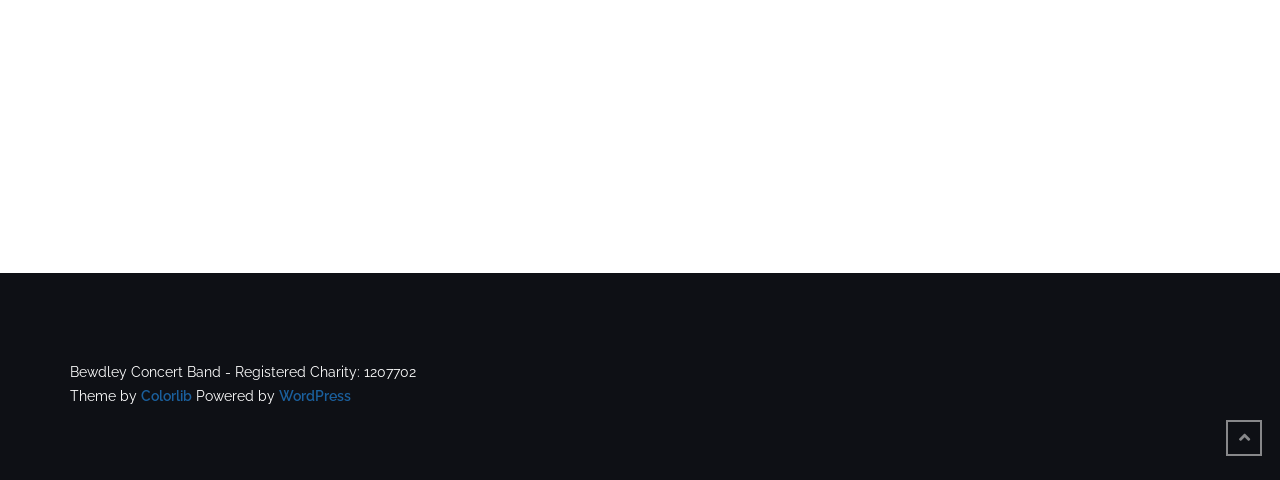Examine the image and give a thorough answer to the following question:
What is the theme of the website by?

The theme of the website is by Colorlib, which is mentioned in the footer section of the webpage, along with the text 'Theme by'.